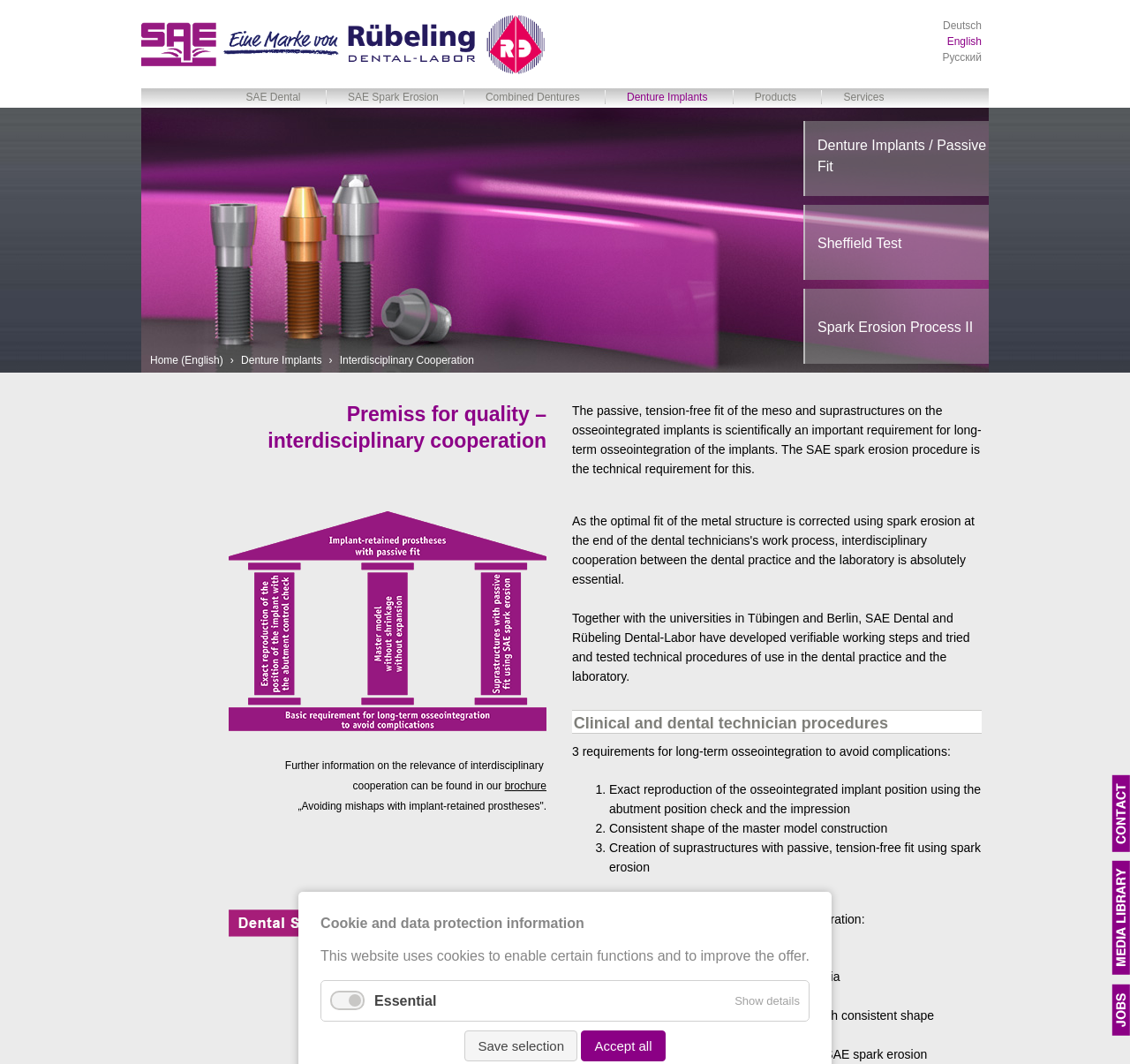Predict the bounding box of the UI element based on this description: "Save selection".

[0.411, 0.968, 0.511, 0.998]